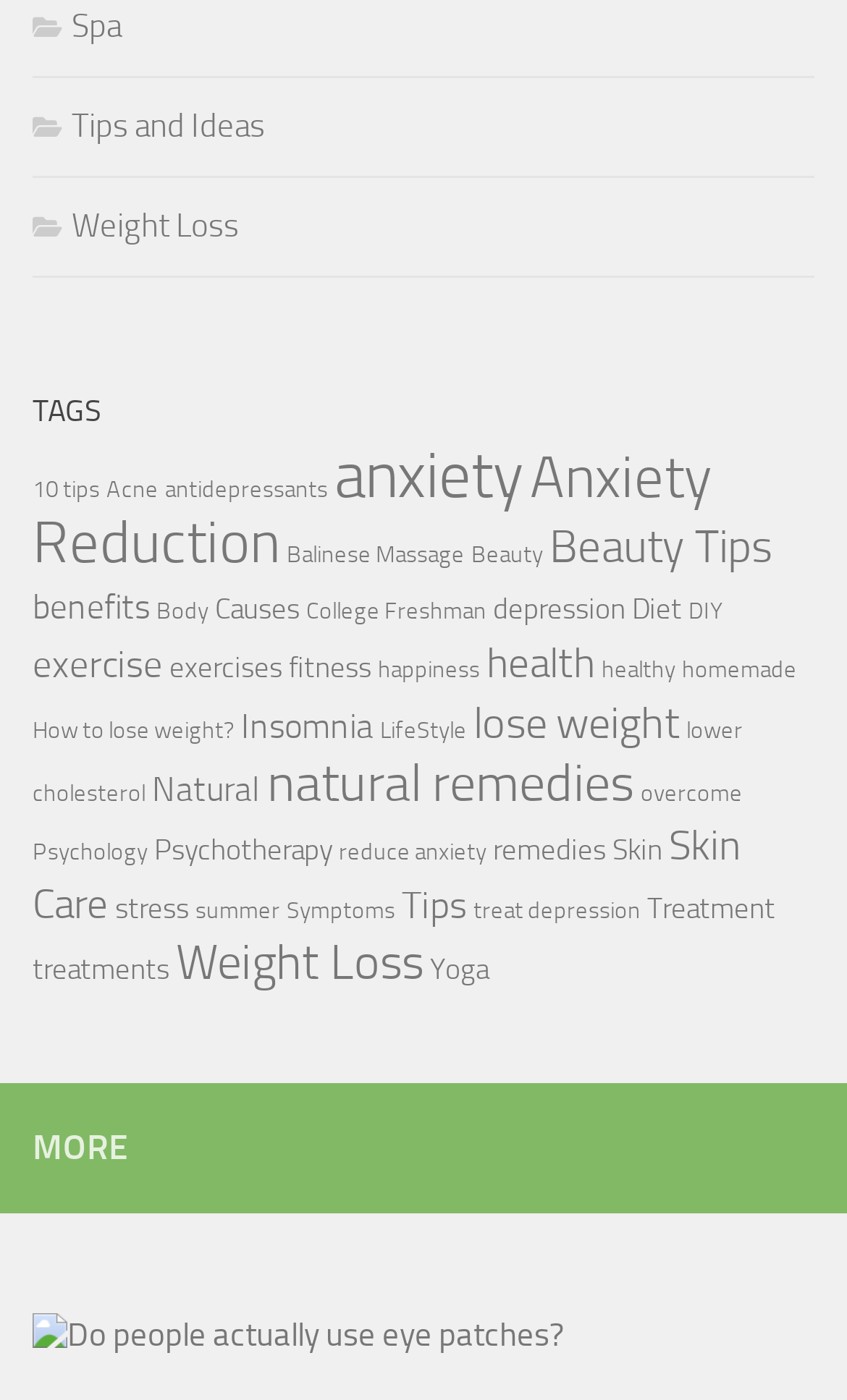Using the details in the image, give a detailed response to the question below:
What is the topic of the link with the most items?

To find the topic of the link with the most items, we need to examine the links and their corresponding item counts. The link with the most items is 'Weight Loss (9 items)' and 'lose weight (7 items)'. However, there is another link 'Weight Loss' with 9 items, which is more than 'lose weight'. Therefore, the topic of the link with the most items is Weight Loss.